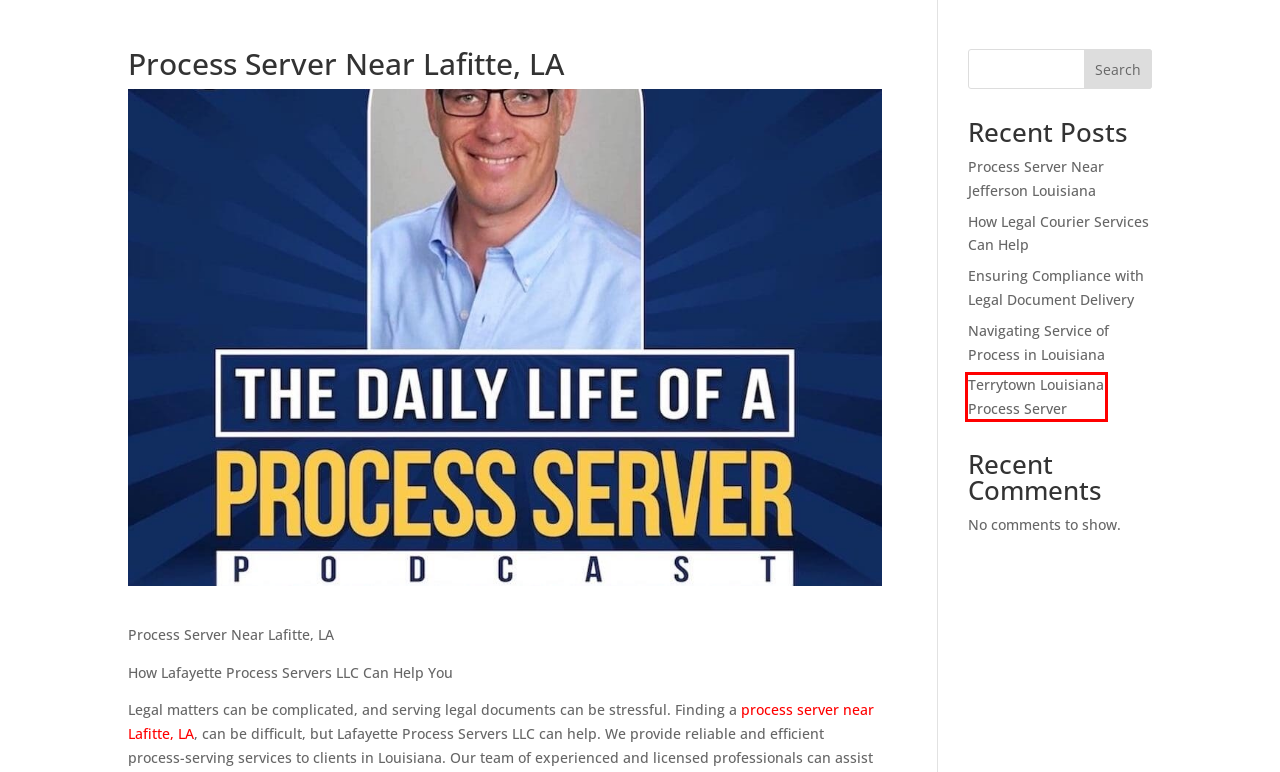Look at the given screenshot of a webpage with a red rectangle bounding box around a UI element. Pick the description that best matches the new webpage after clicking the element highlighted. The descriptions are:
A. Using a Process Server Near Harvey, La: What You Need to Know - Metairie Process Servers
B. The Importance of Legal Courier Services - Metairie Process Servers
C. Cost-Effective Baton Rouge Process Servers: Get Solutions Now - Baton Rouge Process Servers
D. Hire Process Servers Louisiana Quickly & Easily - Metairie Process Servers
E. Process Server in Jefferson, Louisiana: A Guide - Metairie Process Servers
F. Understanding the Service of Process in Louisiana - Metairie Process Servers
G. Comprehensive Process Serving Services in Terrytown, Louisiana - Metairie Process Servers
H. Secure and Efficient Legal Document Delivery: A Complete Guide - Metairie Process Servers

G